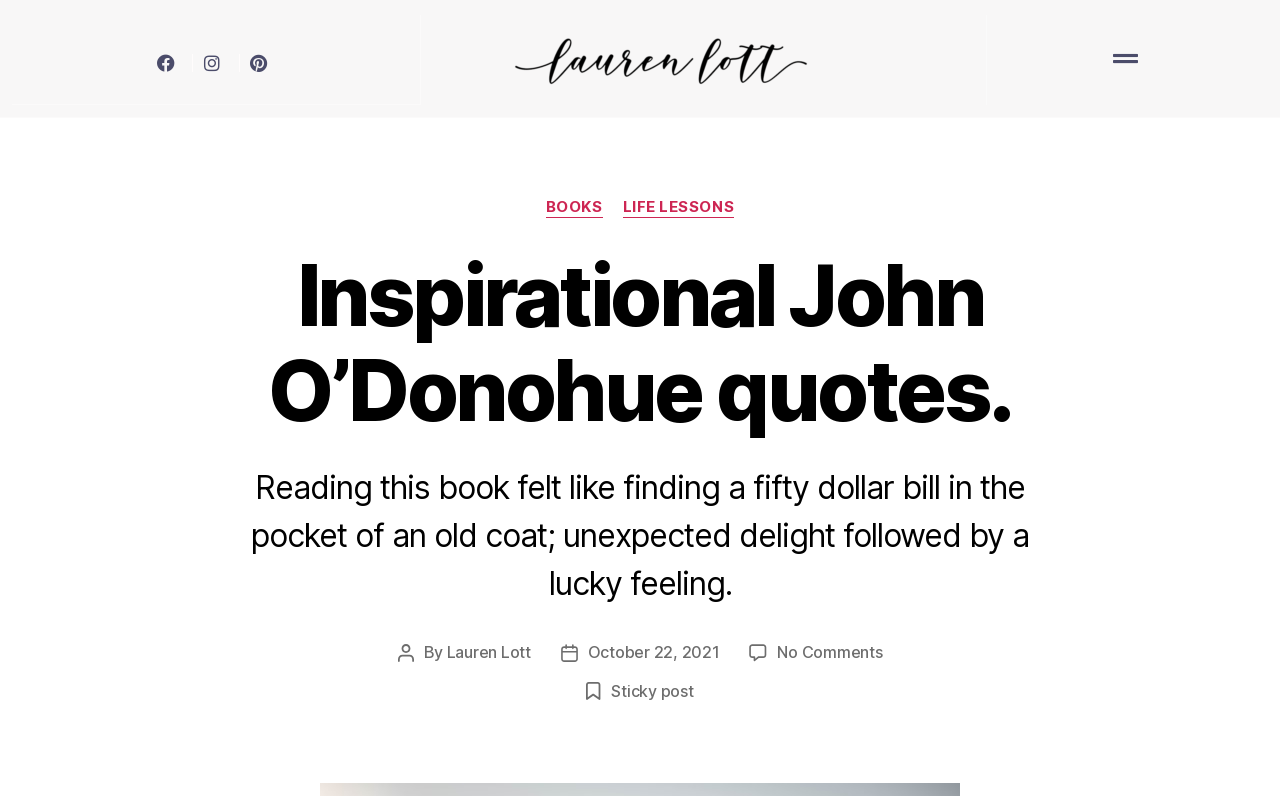Identify the bounding box coordinates of the HTML element based on this description: "Home".

None